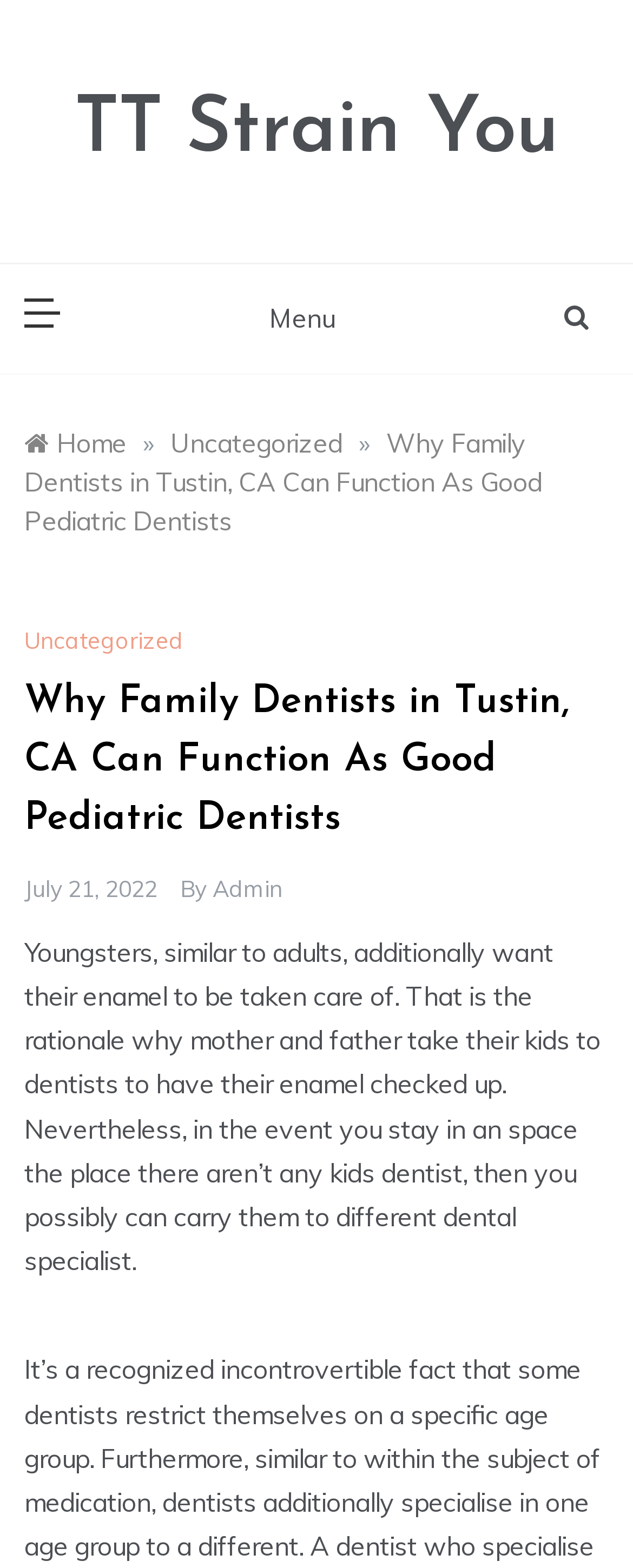Please use the details from the image to answer the following question comprehensively:
Who is the author of the current article?

I found the author's name by looking at the section below the article title, where it says 'By Admin', which indicates the author of the current article.